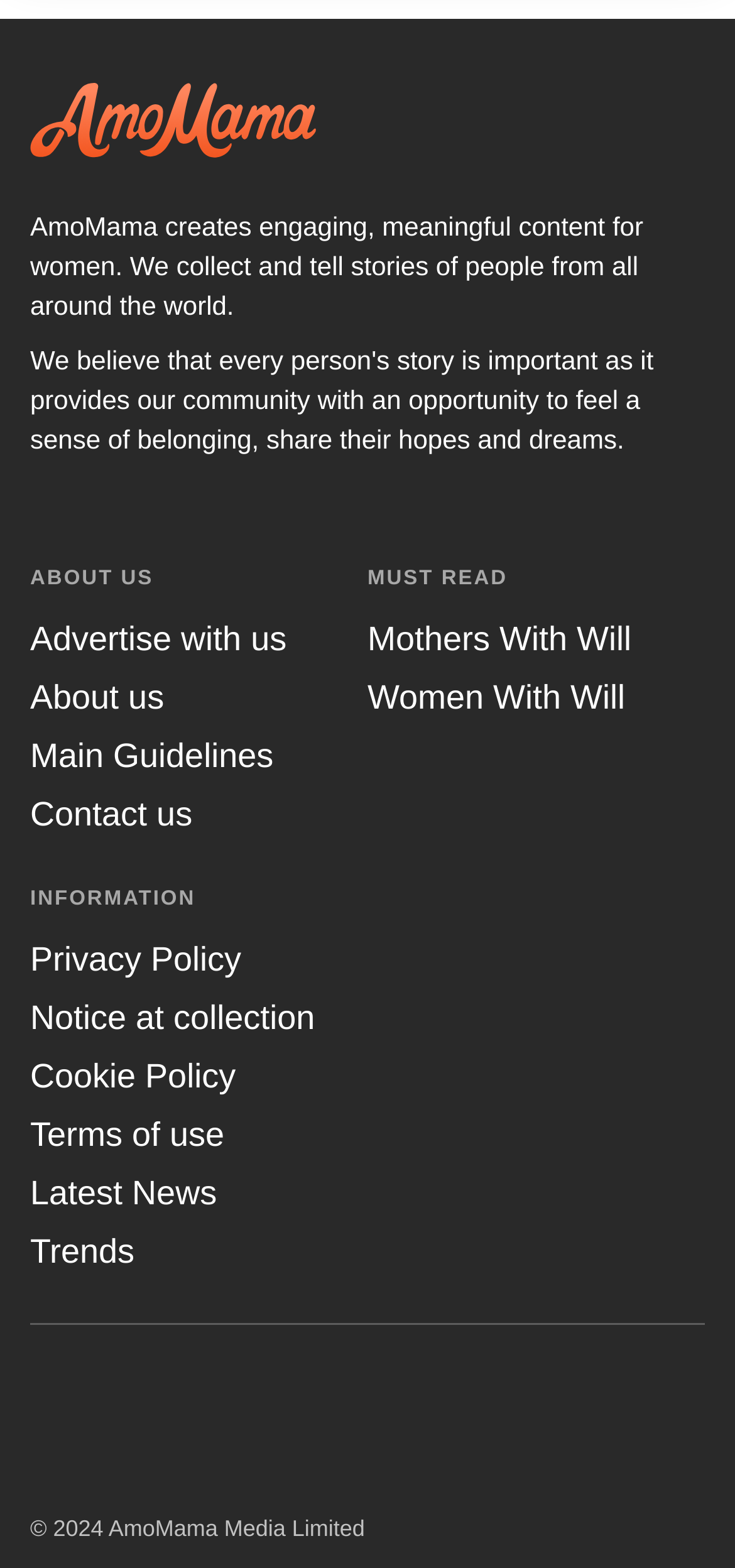Please specify the bounding box coordinates of the area that should be clicked to accomplish the following instruction: "Check the latest news". The coordinates should consist of four float numbers between 0 and 1, i.e., [left, top, right, bottom].

[0.041, 0.749, 0.295, 0.773]